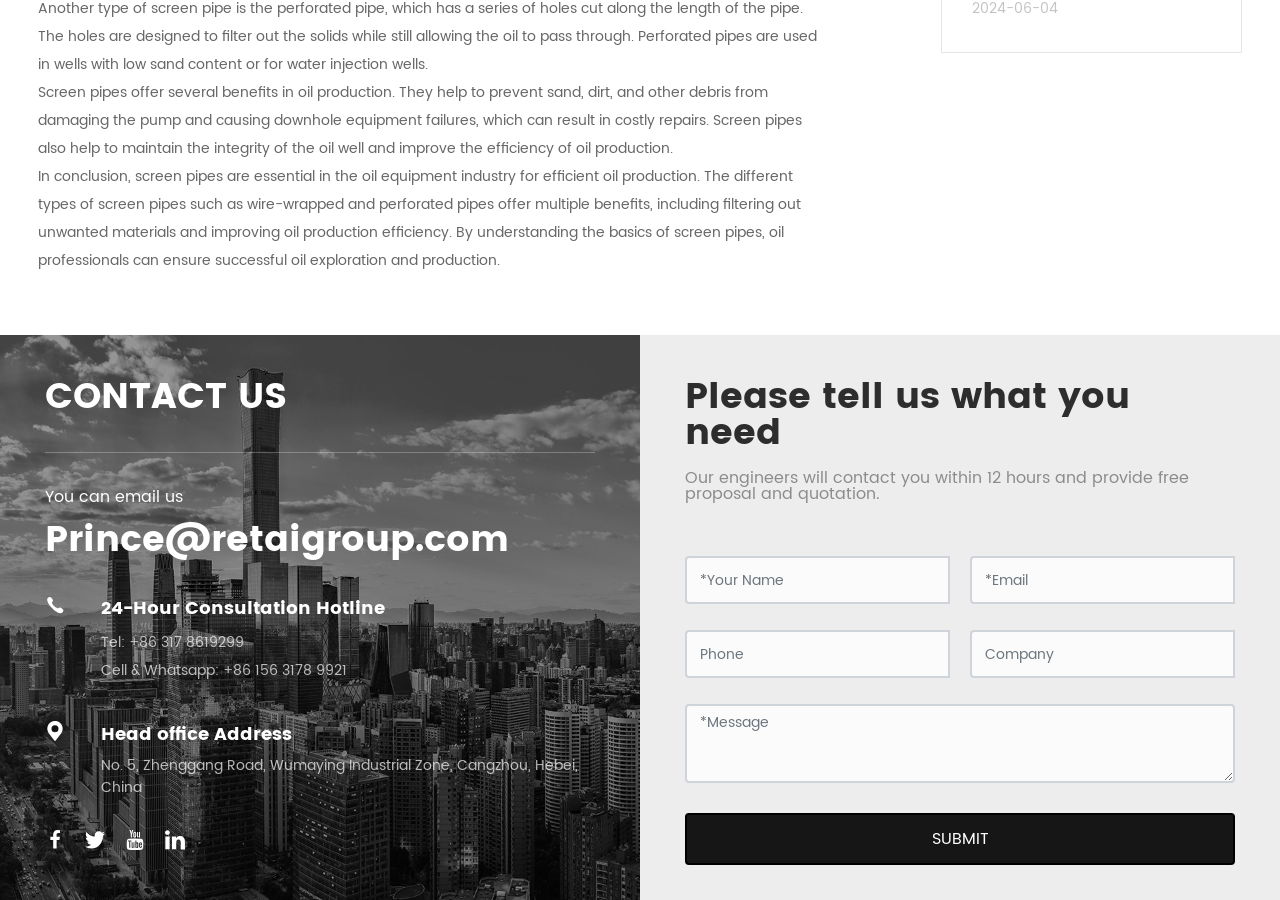What is the company's phone number for WhatsApp?
Please provide a detailed answer to the question.

The company's phone number for WhatsApp is mentioned on the webpage as +86 156 3178 9921.